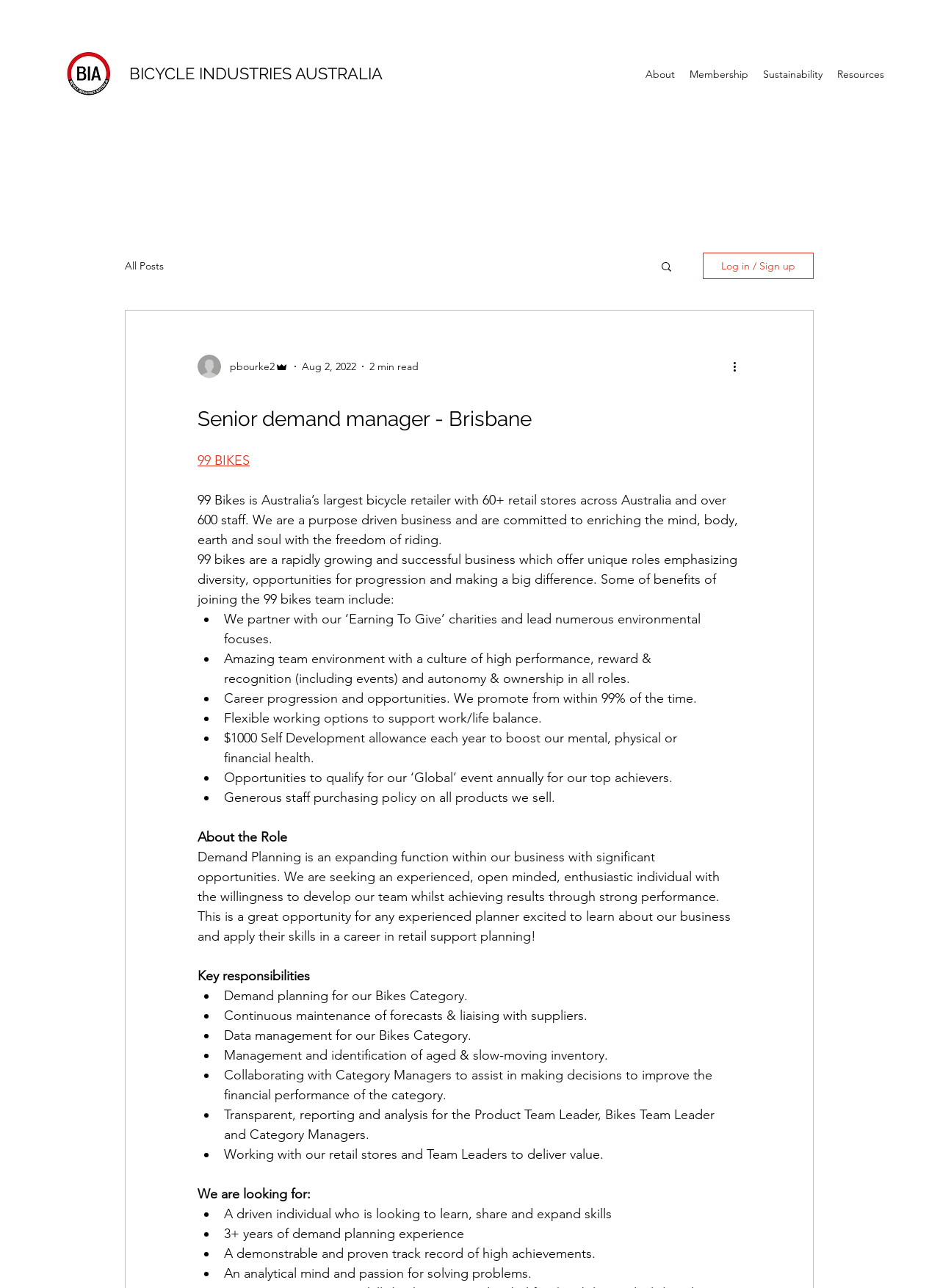Describe all the key features of the webpage in detail.

This webpage appears to be a job posting for a Senior Demand Manager position at 99 Bikes, a bicycle retailer in Australia. At the top of the page, there is a logo and a navigation menu with links to "About", "Membership", "Sustainability", and "Resources". Below the navigation menu, there is a search button and a login/signup button.

The main content of the page is divided into sections. The first section has a heading "Senior Demand Manager - Brisbane" and a brief description of the company, 99 Bikes. The description mentions that the company is Australia's largest bicycle retailer with over 60 stores and 600 staff, and that it is a purpose-driven business committed to enriching the mind, body, earth, and soul through cycling.

The next section lists the benefits of joining the 99 Bikes team, including partnering with charities, a team environment with a culture of high performance, career progression opportunities, flexible working options, and a self-development allowance.

The following section describes the role of the Senior Demand Manager, including key responsibilities such as demand planning, continuous maintenance of forecasts, data management, and collaborating with Category Managers to improve financial performance.

The final section outlines the requirements for the role, including a driven individual with 3+ years of demand planning experience, a proven track record of high achievements, and an analytical mind with a passion for solving problems.

Throughout the page, there are several images, including a writer's picture and icons for the list markers. The layout is clean and easy to read, with clear headings and concise text.